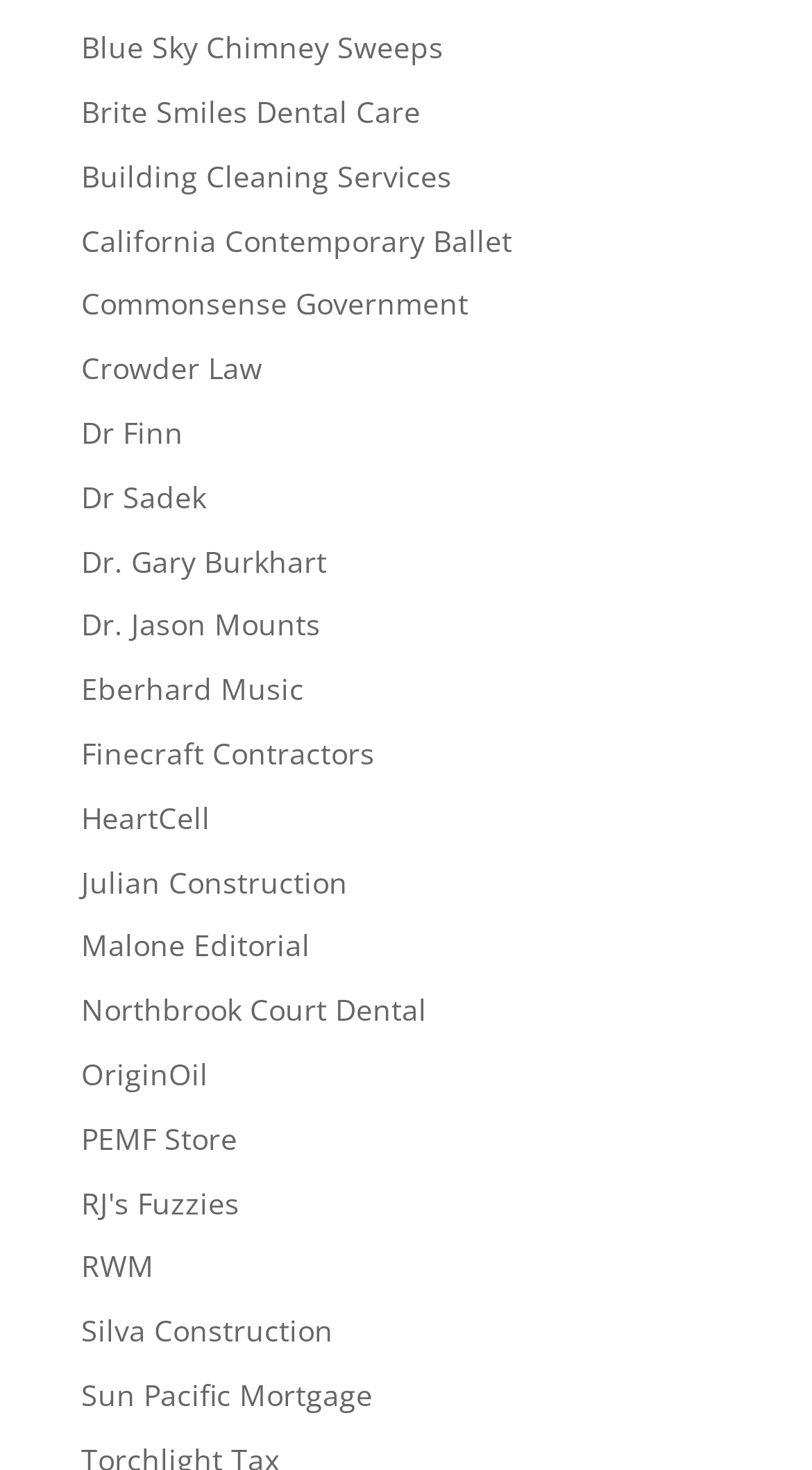Please specify the bounding box coordinates of the clickable region necessary for completing the following instruction: "visit Blue Sky Chimney Sweeps". The coordinates must consist of four float numbers between 0 and 1, i.e., [left, top, right, bottom].

[0.1, 0.019, 0.546, 0.046]